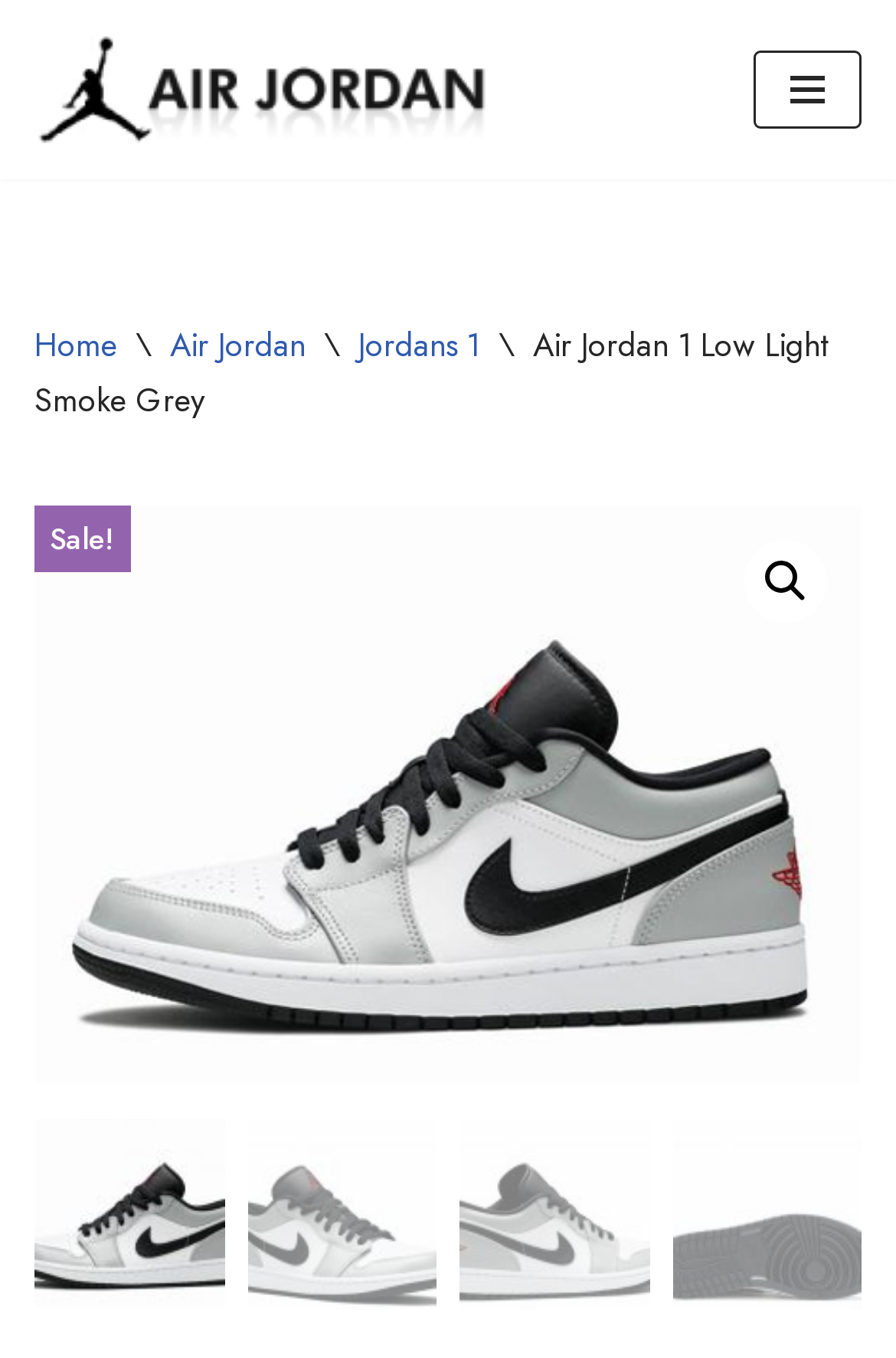What is the current sale status of the featured product? Please answer the question using a single word or phrase based on the image.

On sale